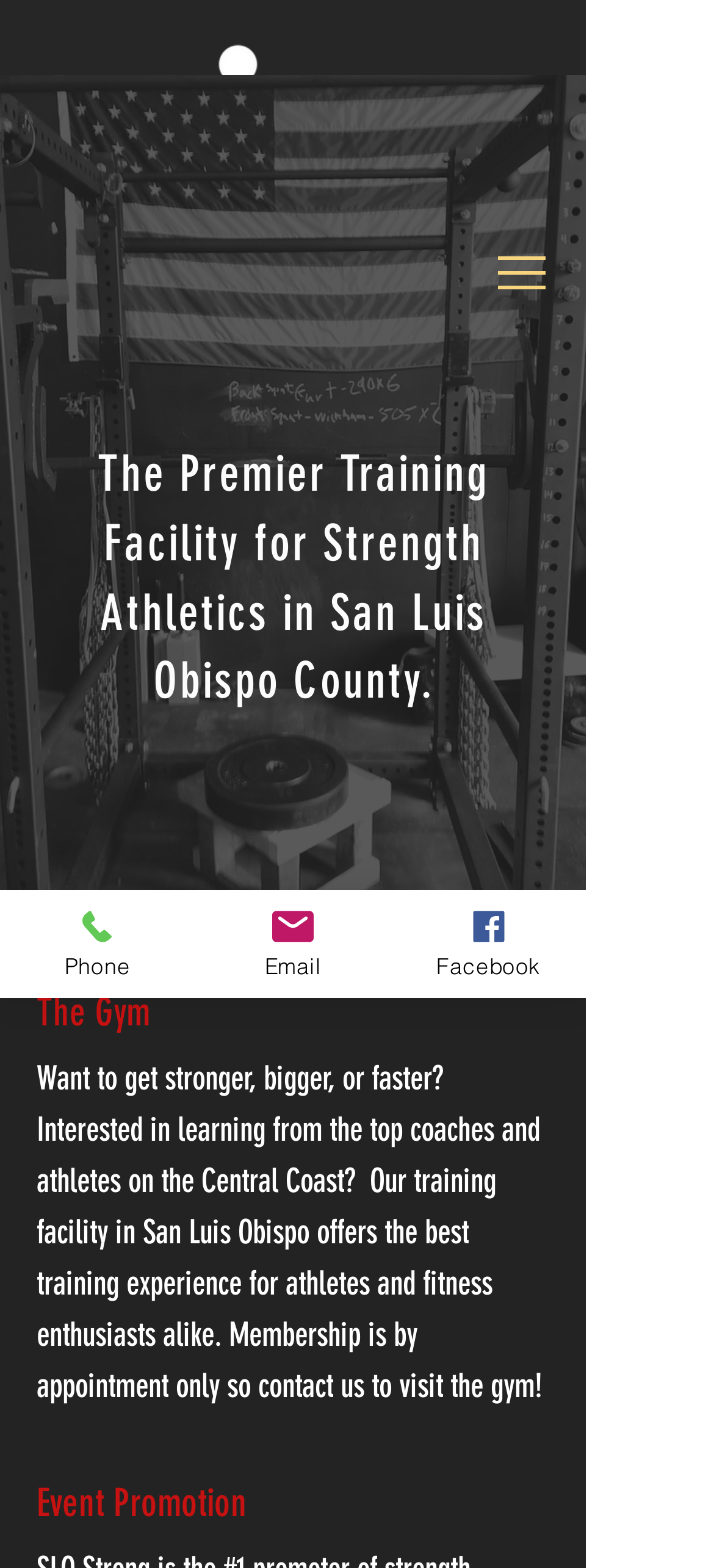What social media platform is the gym on?
Please respond to the question thoroughly and include all relevant details.

The webpage has a link to 'Facebook' at the bottom, indicating that the gym has a presence on this social media platform. The presence of an image element next to the link suggests that it may be a clickable icon.